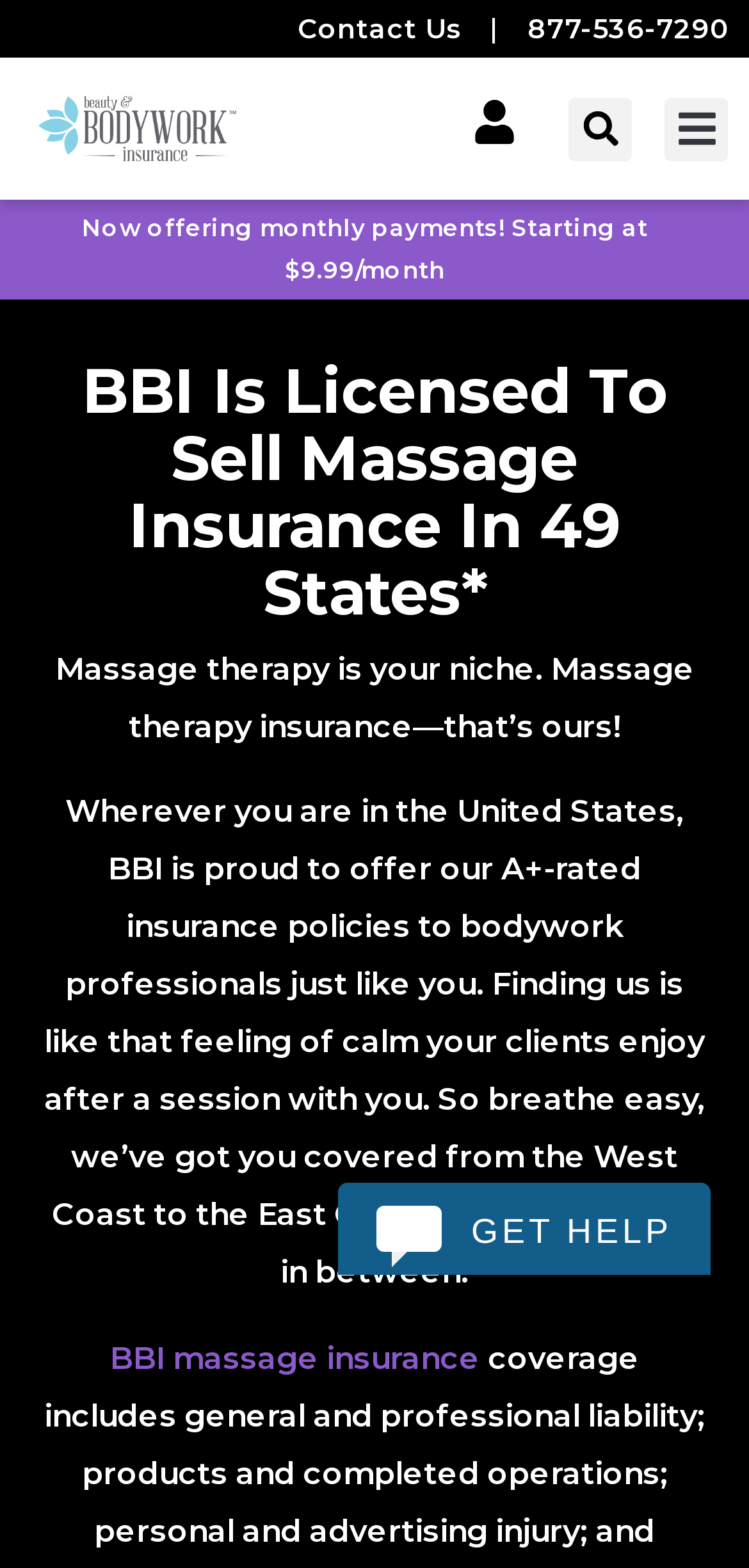Please provide the bounding box coordinates in the format (top-left x, top-left y, bottom-right x, bottom-right y). Remember, all values are floating point numbers between 0 and 1. What is the bounding box coordinate of the region described as: Search

[0.76, 0.062, 0.845, 0.102]